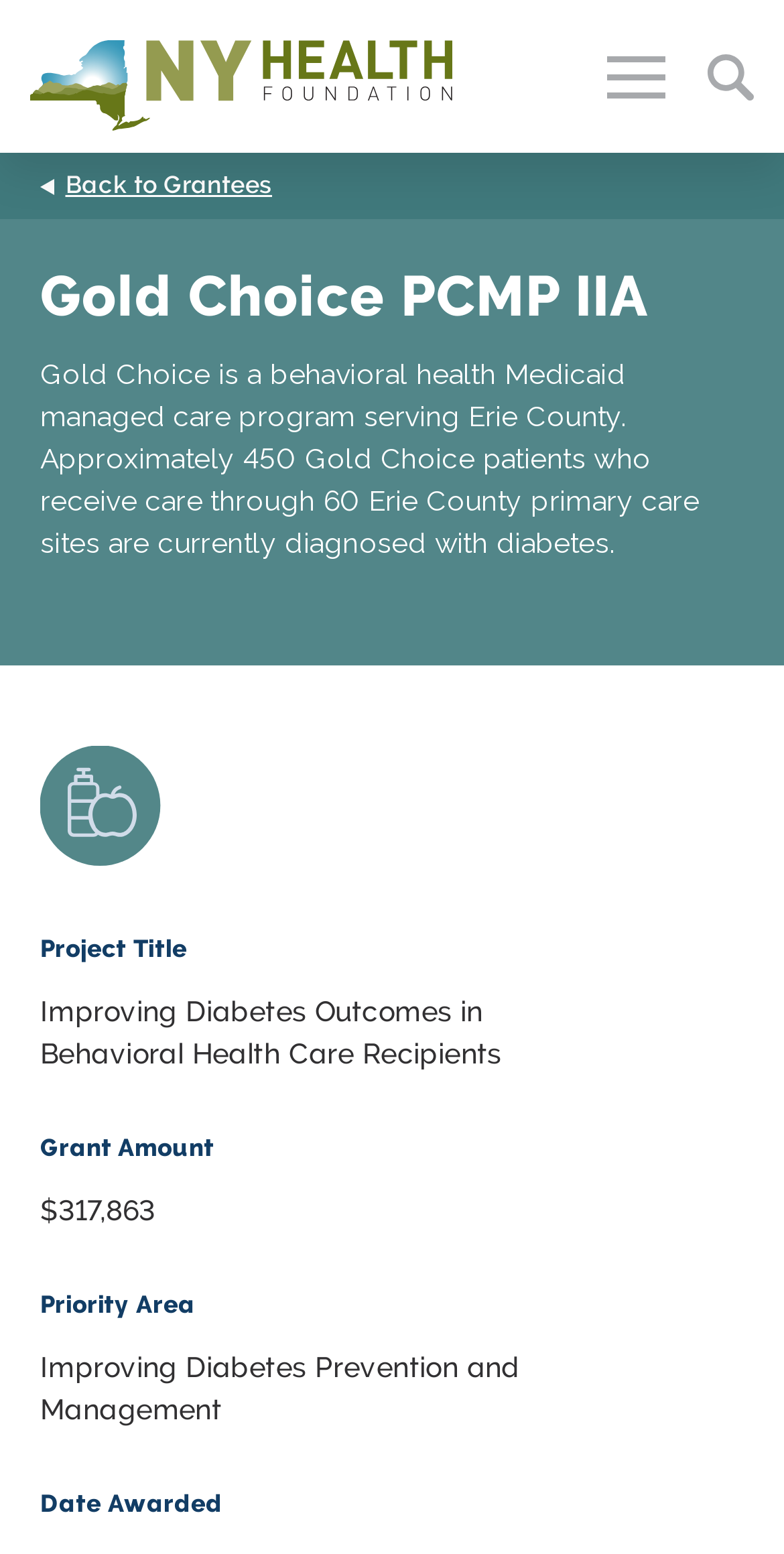Please specify the bounding box coordinates of the area that should be clicked to accomplish the following instruction: "Learn about 'Grantee Stories'". The coordinates should consist of four float numbers between 0 and 1, i.e., [left, top, right, bottom].

[0.153, 0.832, 0.944, 0.858]